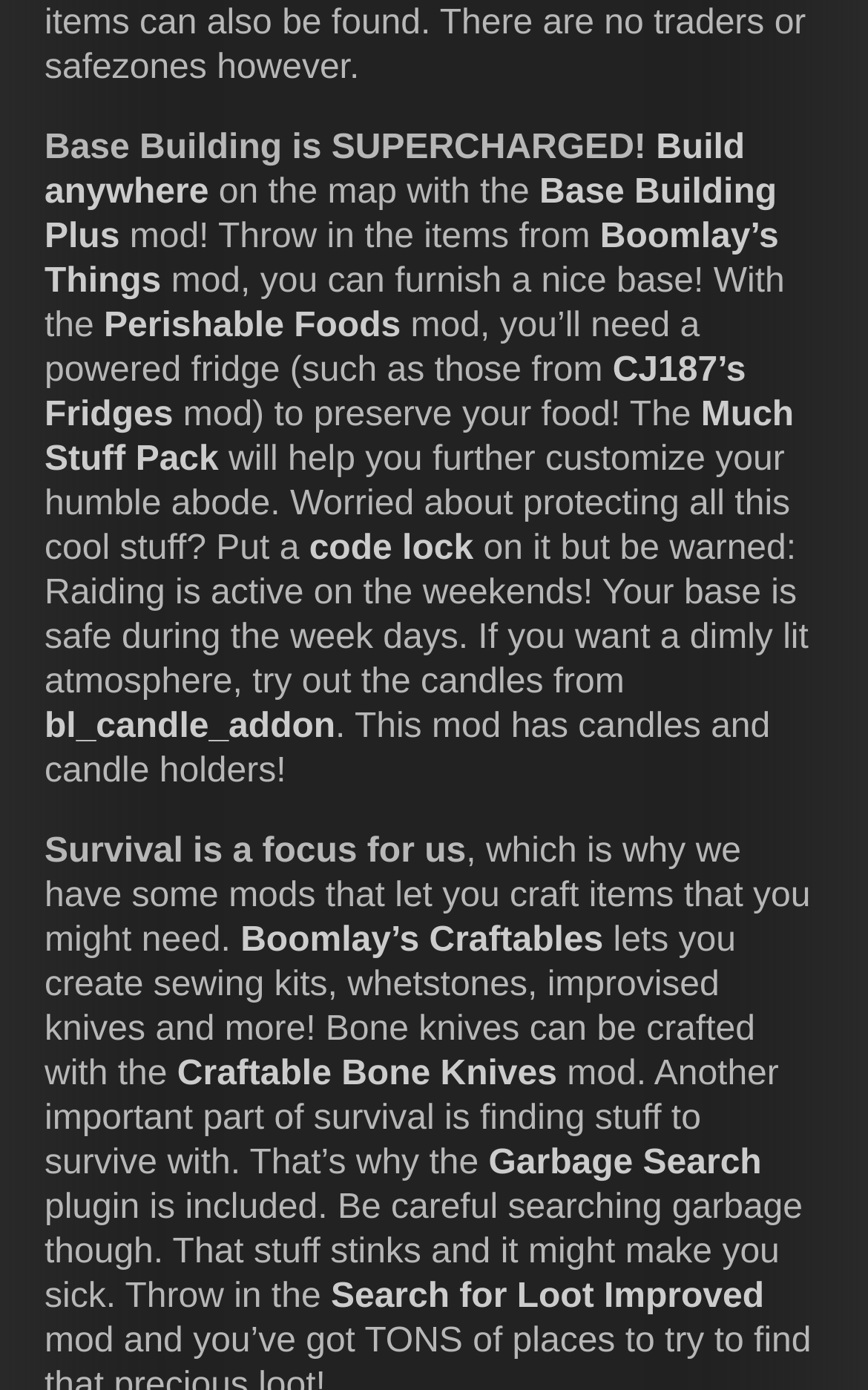Could you provide the bounding box coordinates for the portion of the screen to click to complete this instruction: "Learn about 'CJ187’s Fridges'"?

[0.051, 0.254, 0.859, 0.313]